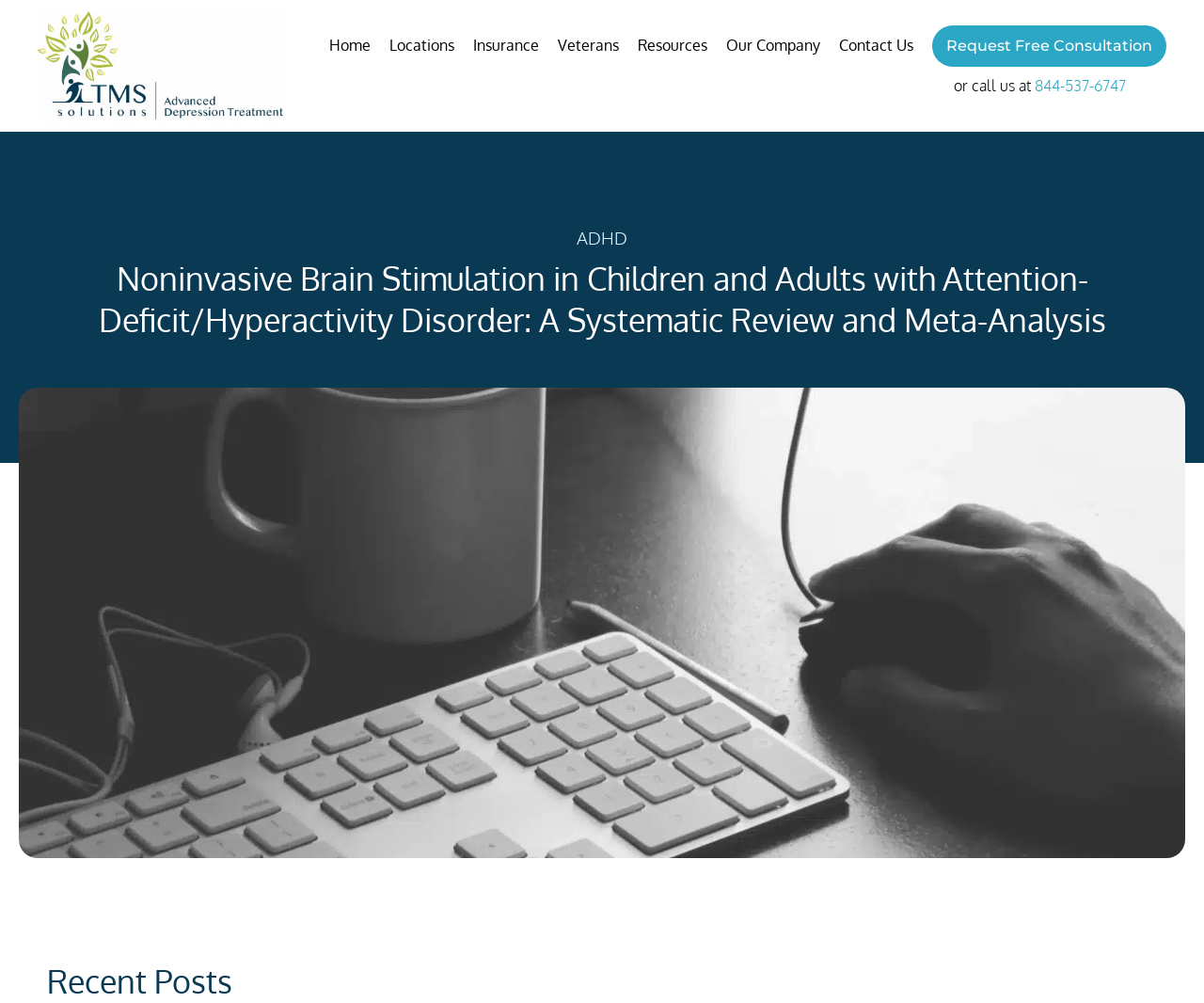Indicate the bounding box coordinates of the element that must be clicked to execute the instruction: "Click on Contact Us". The coordinates should be given as four float numbers between 0 and 1, i.e., [left, top, right, bottom].

[0.697, 0.022, 0.759, 0.07]